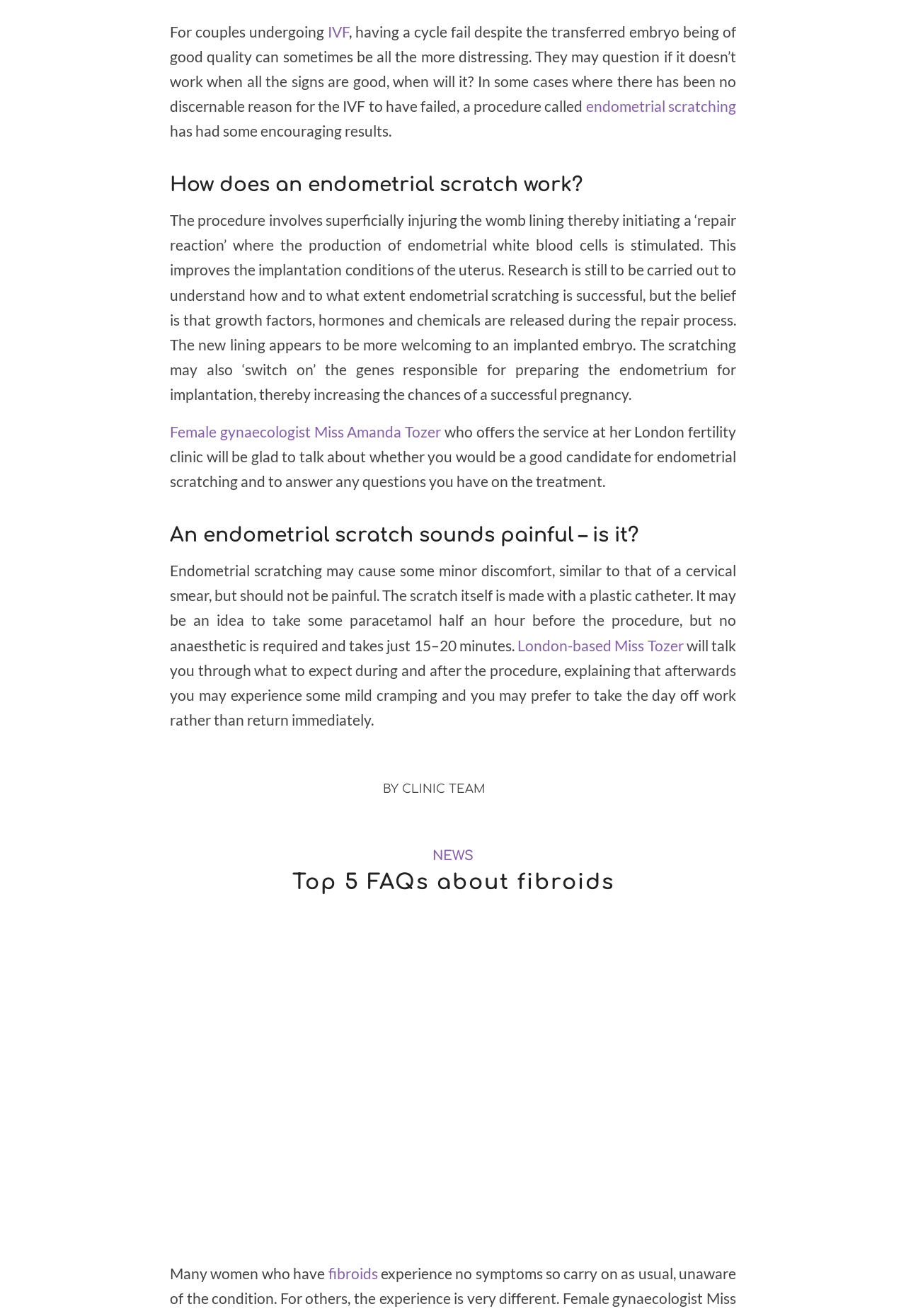What is the procedure mentioned for improving implantation conditions?
Please provide a comprehensive and detailed answer to the question.

The procedure mentioned is endometrial scratching, which involves superficially injuring the womb lining to stimulate the production of endometrial white blood cells, improving the implantation conditions of the uterus.